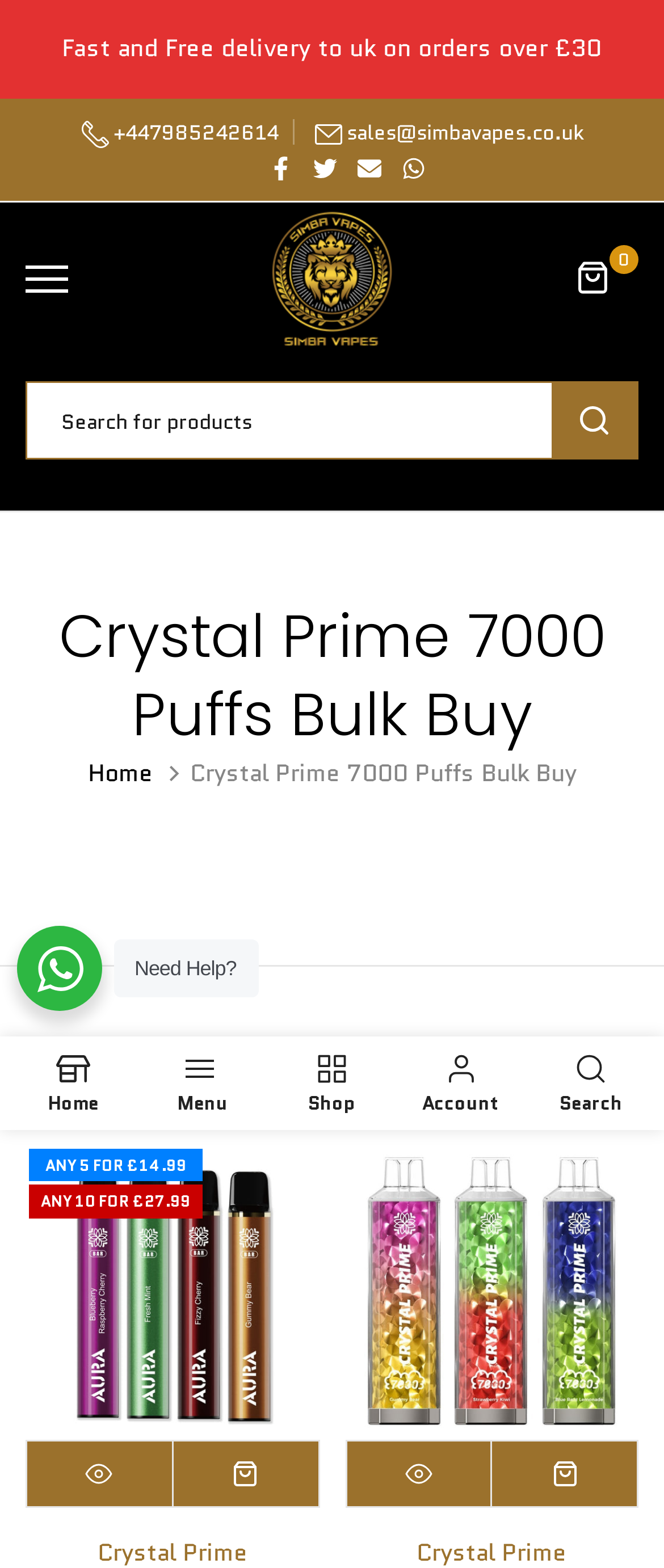Identify the bounding box coordinates of the clickable section necessary to follow the following instruction: "Share on Facebook". The coordinates should be presented as four float numbers from 0 to 1, i.e., [left, top, right, bottom].

[0.403, 0.095, 0.444, 0.118]